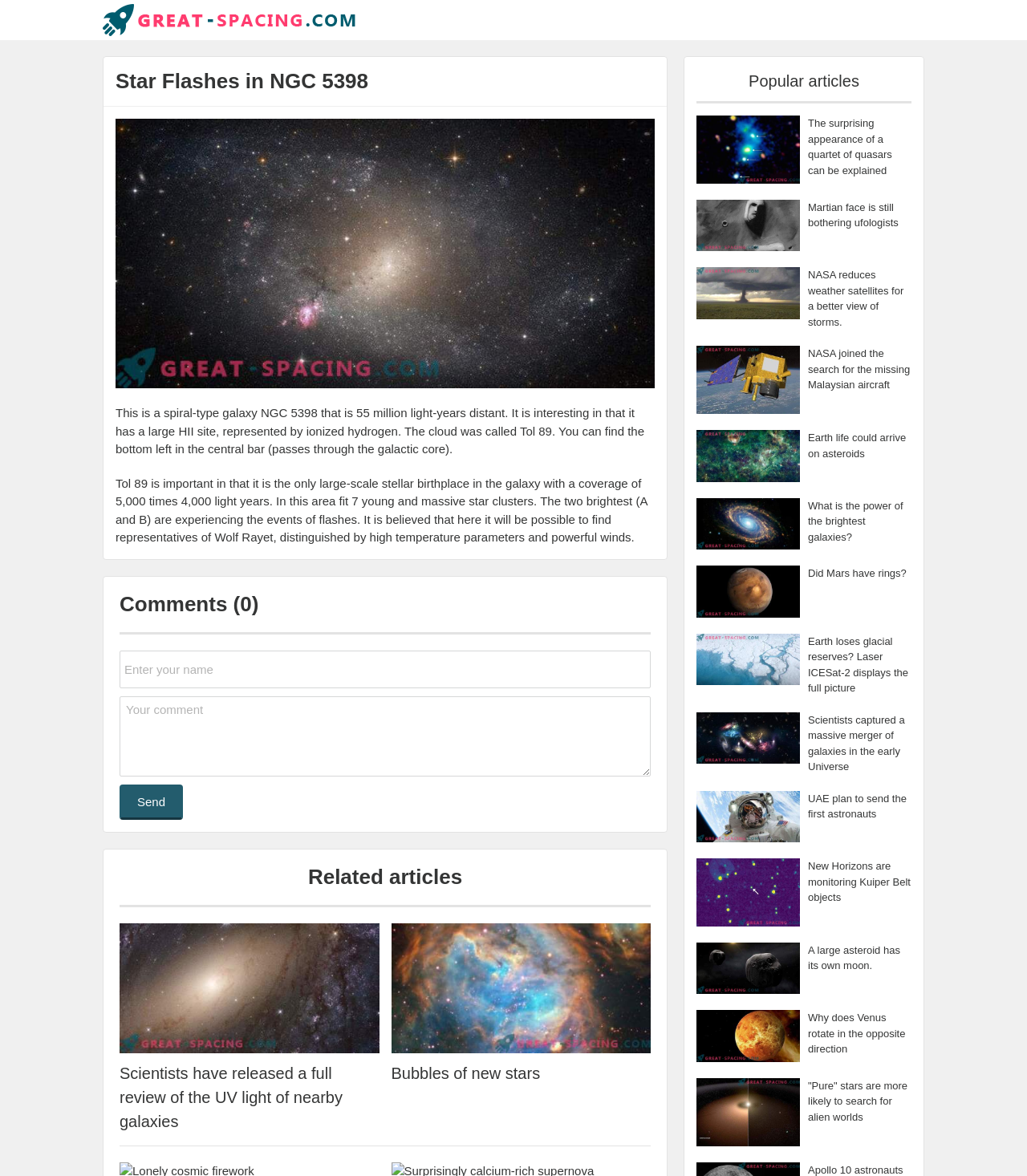Using the description: "Bubbles of new stars", identify the bounding box of the corresponding UI element in the screenshot.

[0.381, 0.902, 0.634, 0.923]